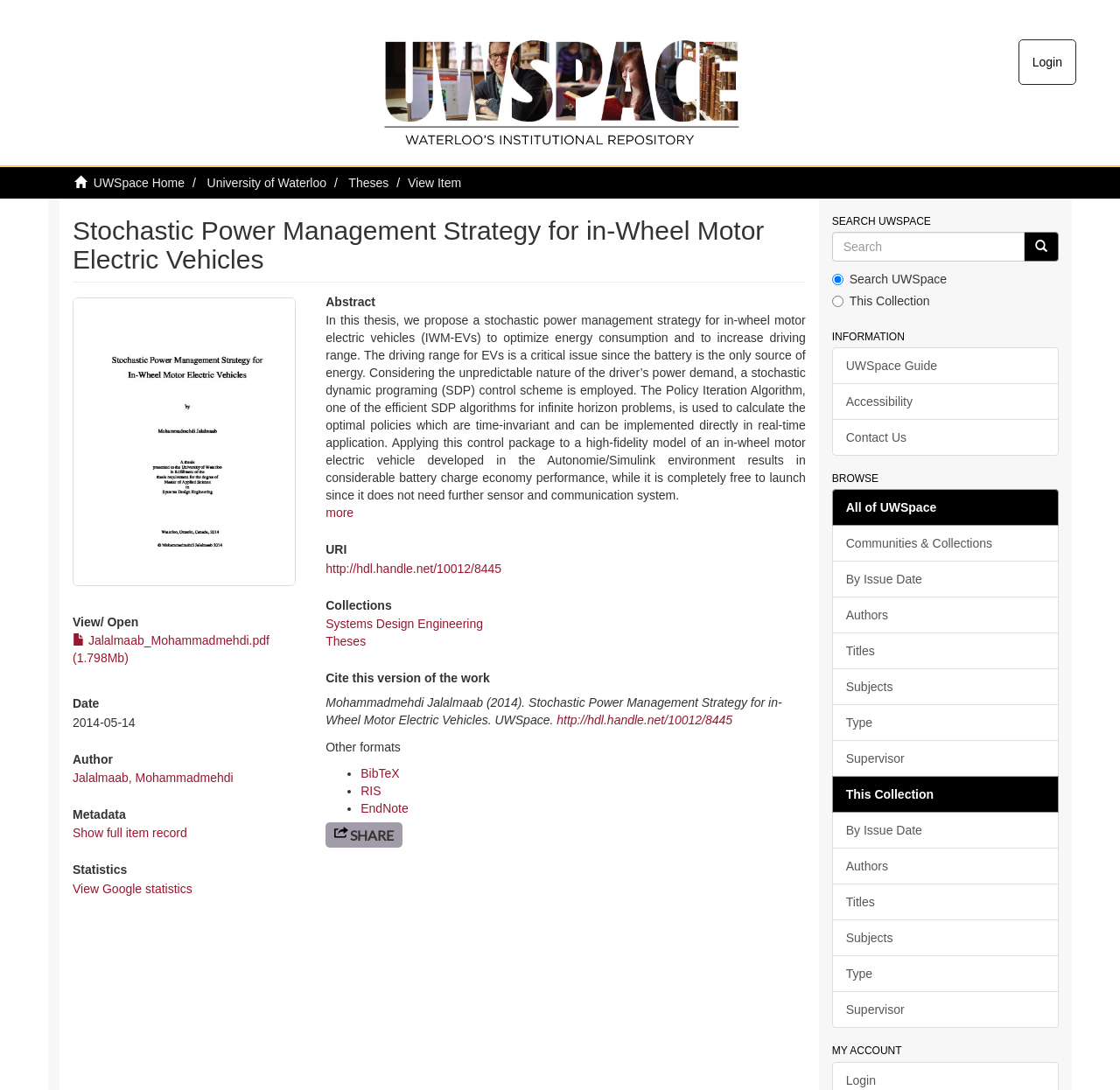Identify the bounding box coordinates of the region that should be clicked to execute the following instruction: "View the thesis".

[0.065, 0.565, 0.267, 0.577]